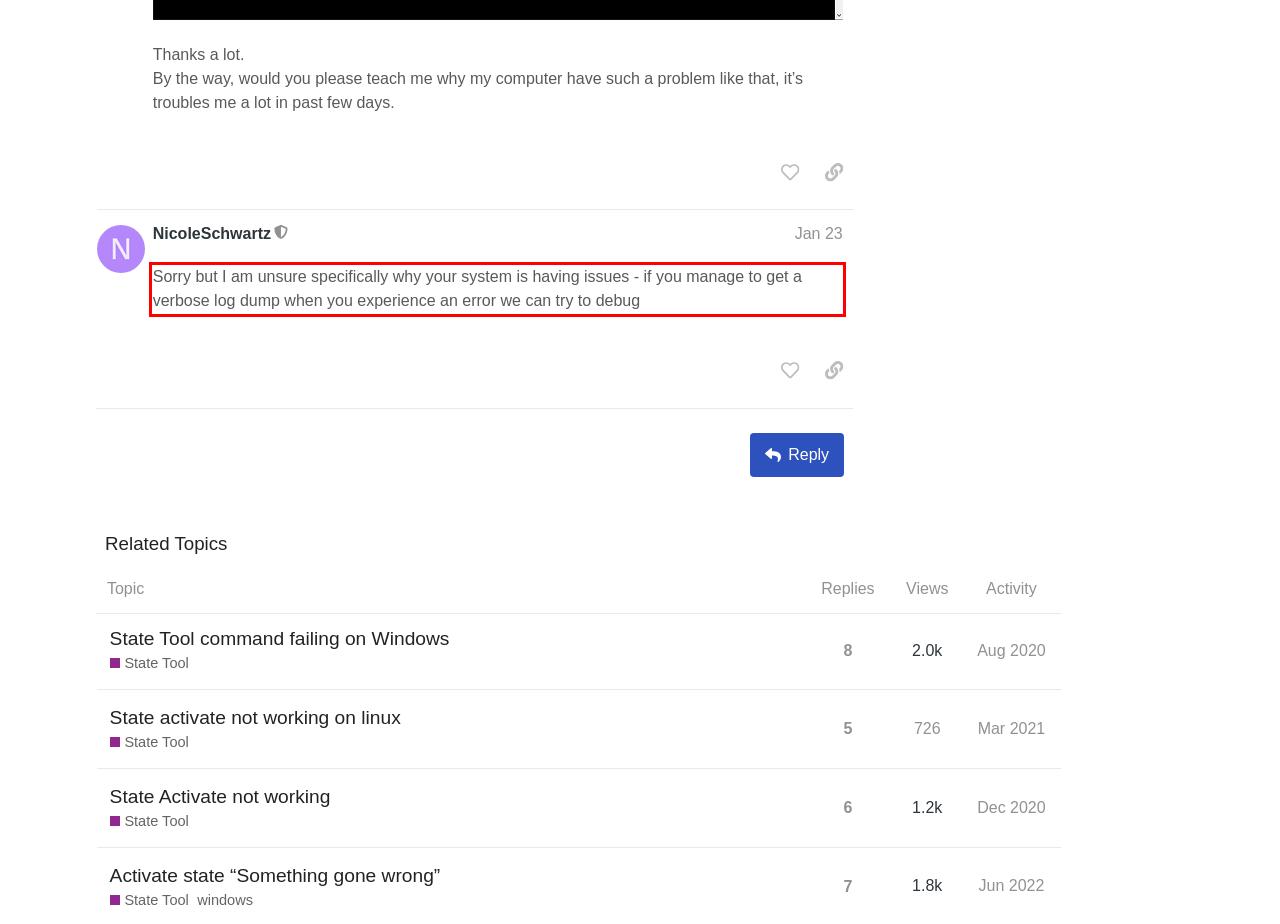You are given a screenshot with a red rectangle. Identify and extract the text within this red bounding box using OCR.

Sorry but I am unsure specifically why your system is having issues - if you manage to get a verbose log dump when you experience an error we can try to debug